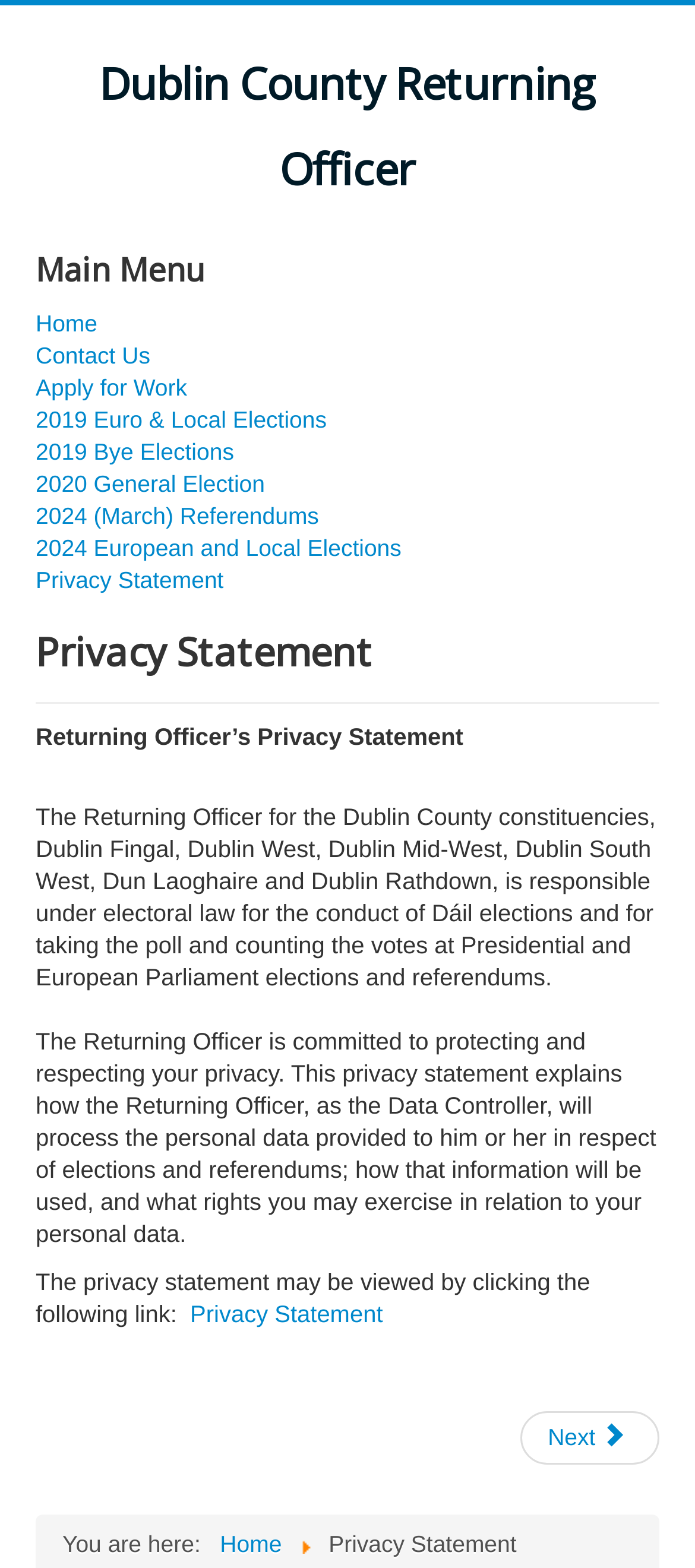What is the role of the Returning Officer?
Could you give a comprehensive explanation in response to this question?

Based on the webpage, the Returning Officer is responsible for the conduct of Dáil elections and for taking the poll and counting the votes at Presidential and European Parliament elections and referendums.